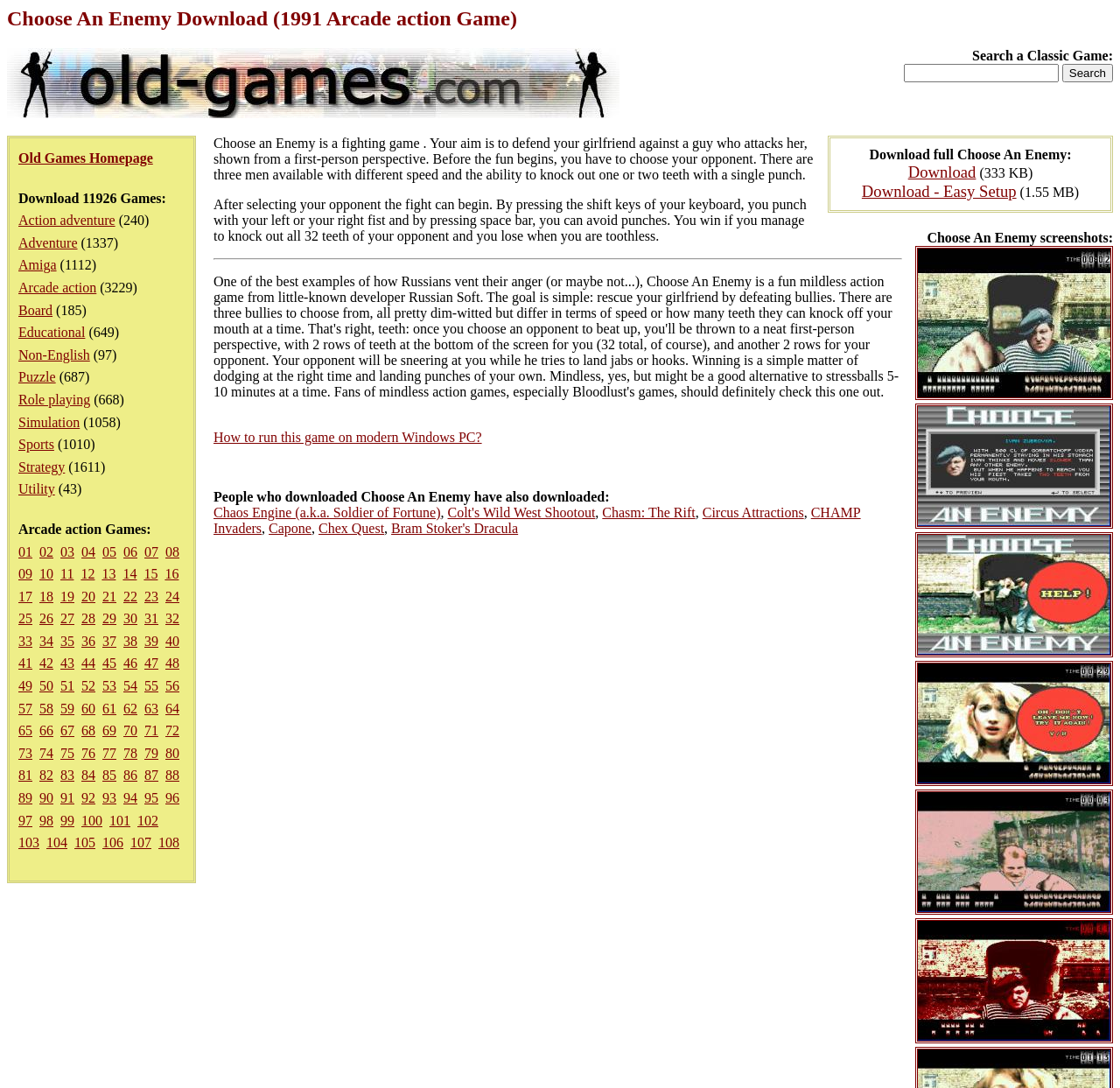How many game categories are listed?
Answer the question with a thorough and detailed explanation.

By examining the webpage, I can see that there are 15 game categories listed, including 'Action adventure', 'Adventure', 'Amiga', and so on. These categories are presented as links, and each category has a corresponding number of games in parentheses.